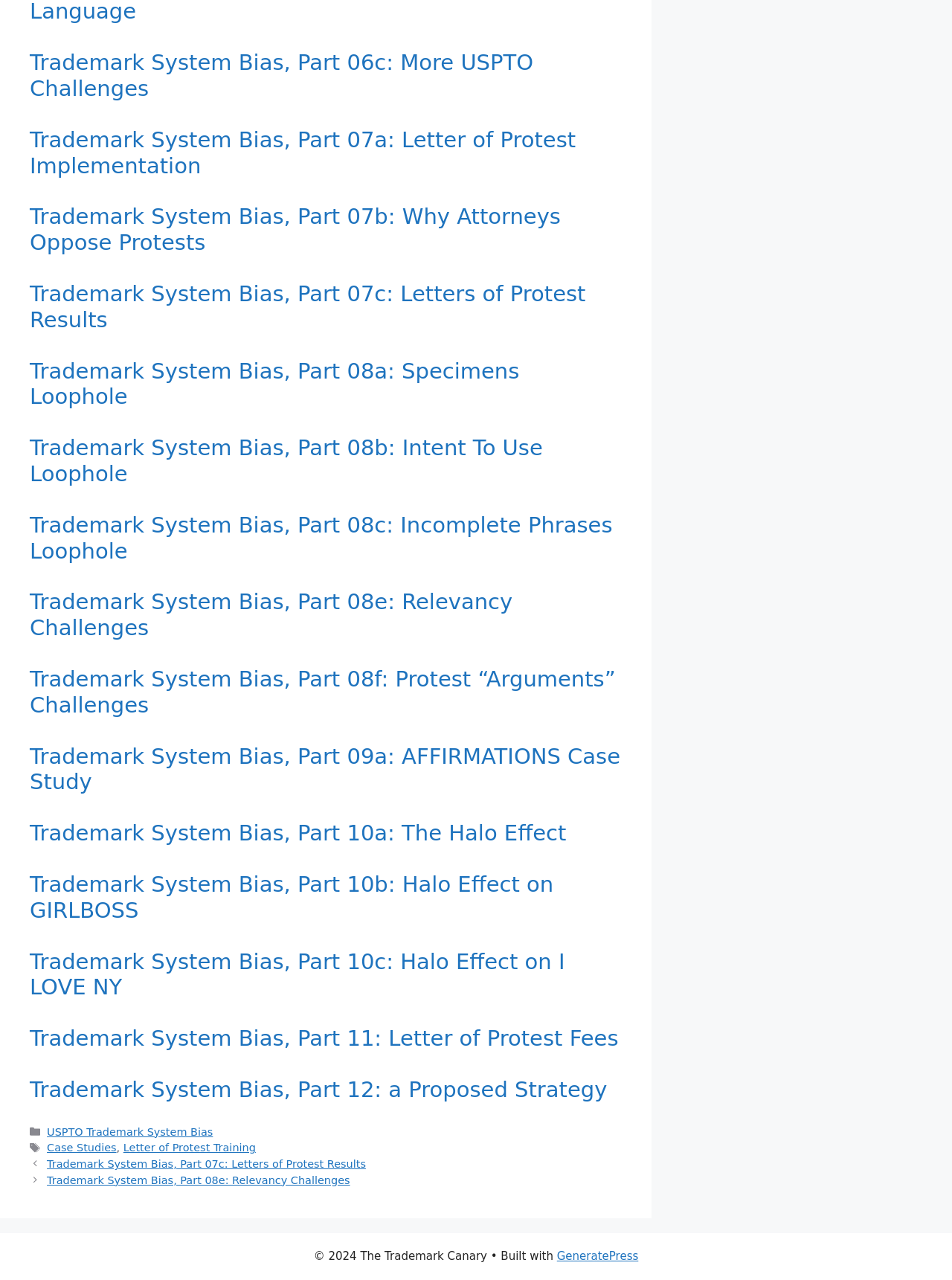Can you find the bounding box coordinates for the element to click on to achieve the instruction: "Click on the link 'GeneratePress'"?

[0.585, 0.976, 0.671, 0.987]